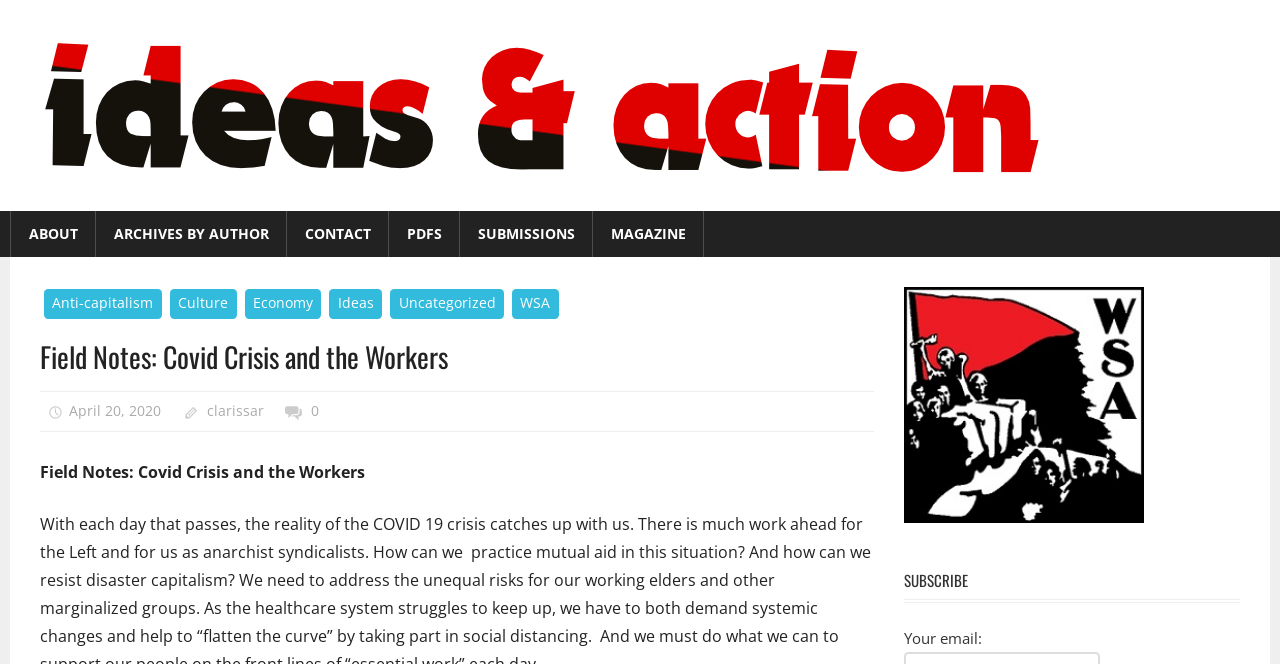Show the bounding box coordinates for the HTML element described as: "Magazine".

[0.463, 0.318, 0.55, 0.386]